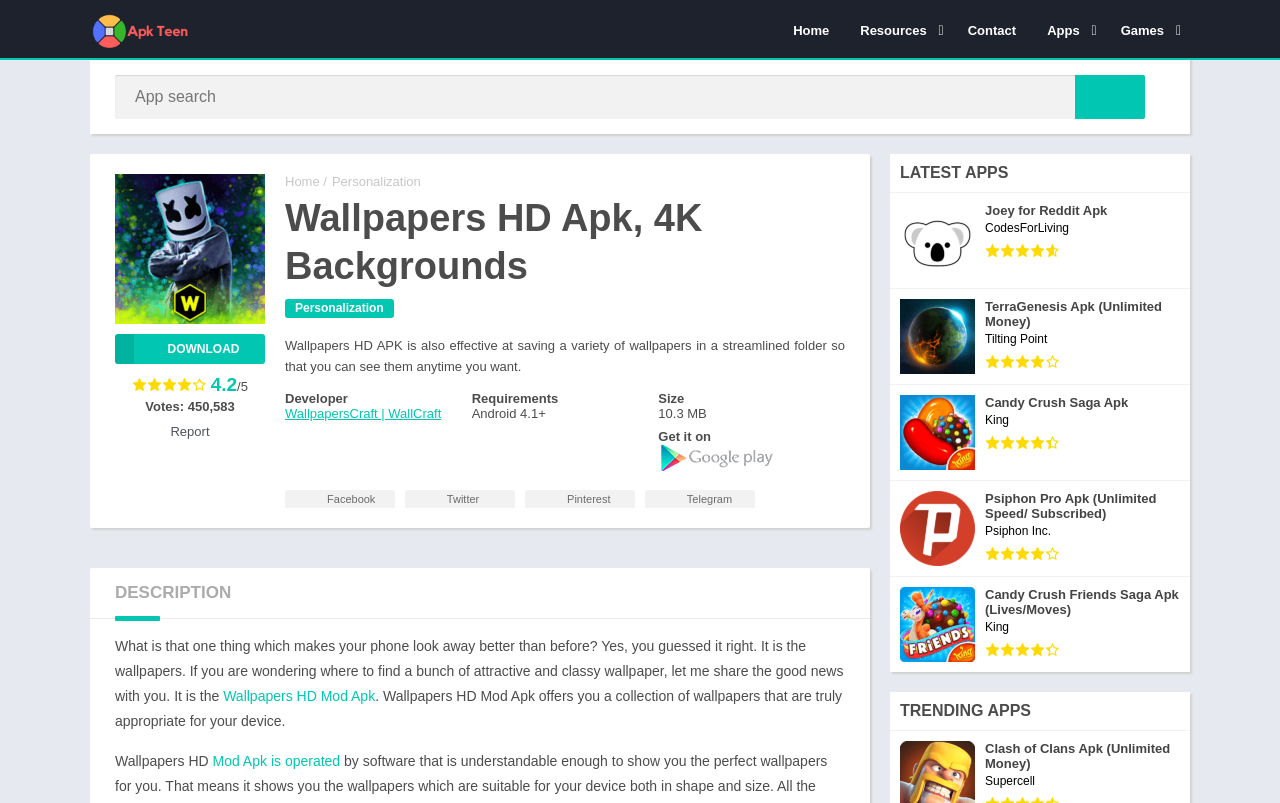Identify the bounding box coordinates of the element to click to follow this instruction: 'Download Wallpapers HD Apk'. Ensure the coordinates are four float values between 0 and 1, provided as [left, top, right, bottom].

[0.09, 0.416, 0.207, 0.453]